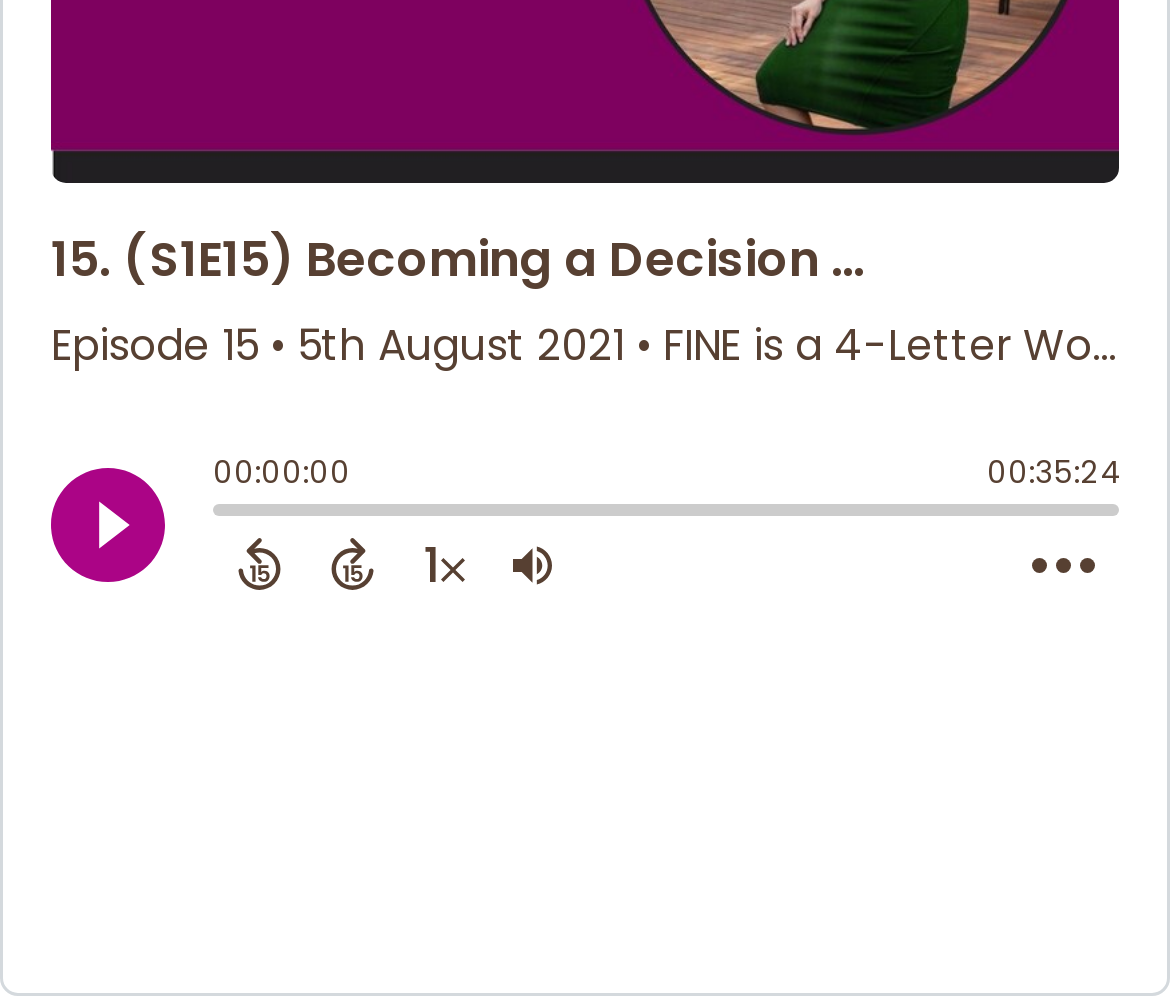Identify the bounding box for the UI element specified in this description: ".cls-1{fill:#e8e8e8;}". The coordinates must be four float numbers between 0 and 1, formatted as [left, top, right, bottom].

[0.262, 0.53, 0.341, 0.602]